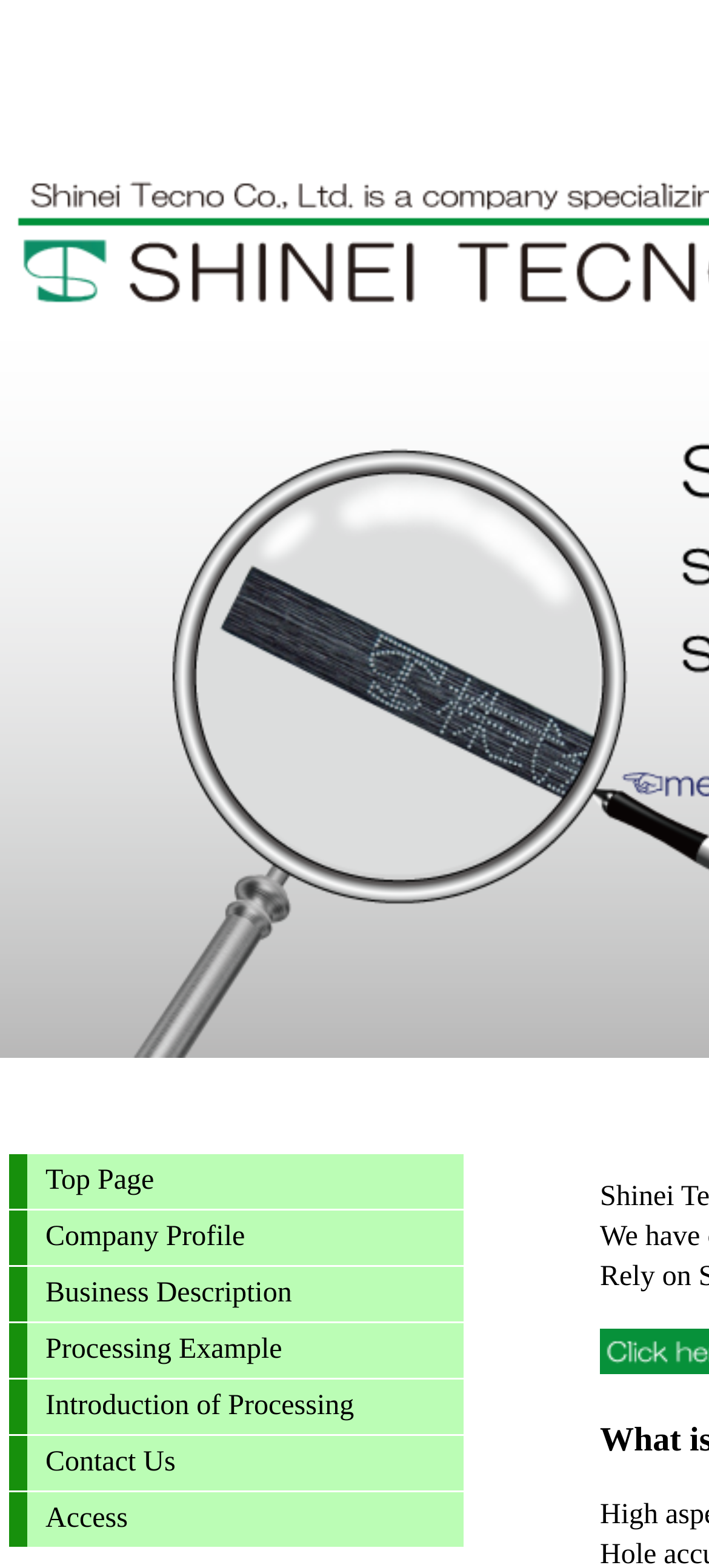Offer a detailed account of what is visible on the webpage.

The webpage is titled "index" and appears to be a navigation page for a company's website. At the top left of the page, there is a vertical menu consisting of 6 links: "Top Page", "Company Profile", "Business Description", "Processing Example", "Introduction of Processing", and "Contact Us", followed by "Access" at the bottom. These links are closely stacked together, with each link positioned directly below the previous one, forming a column that spans about 64% of the page's width.